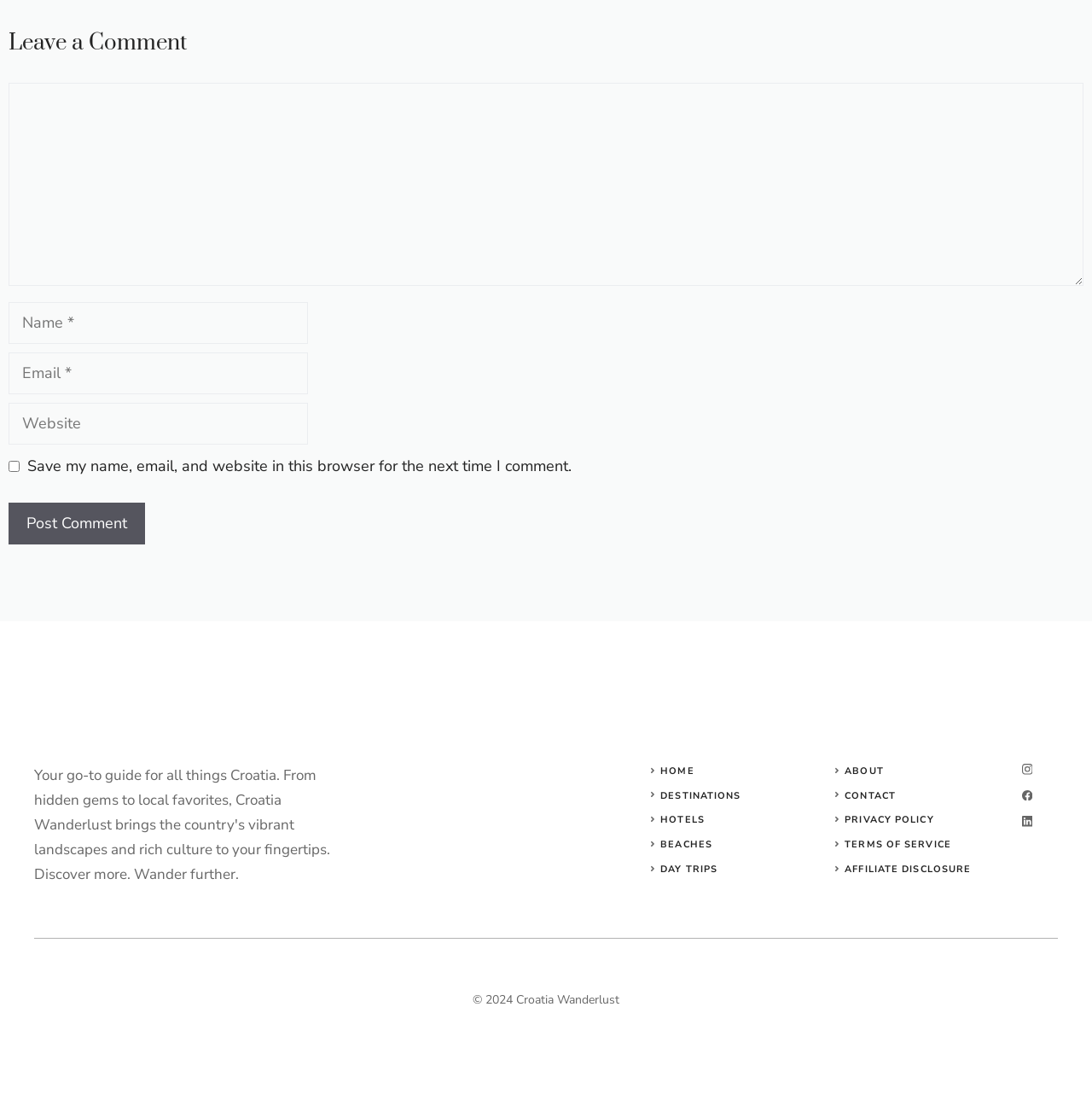Identify the bounding box coordinates of the HTML element based on this description: "Hotels".

[0.605, 0.74, 0.645, 0.751]